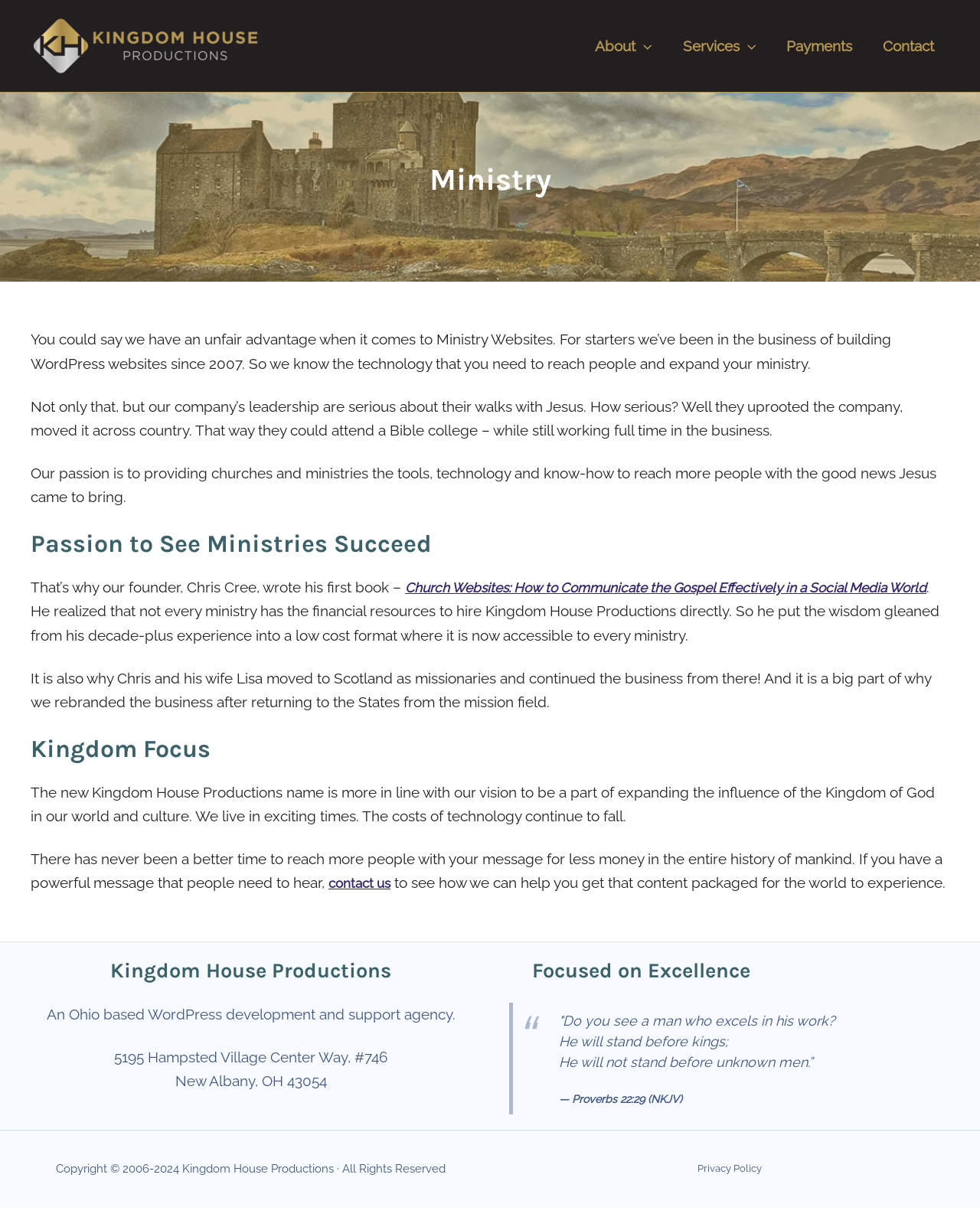What is the name of the company?
Using the image, give a concise answer in the form of a single word or short phrase.

Kingdom House Productions